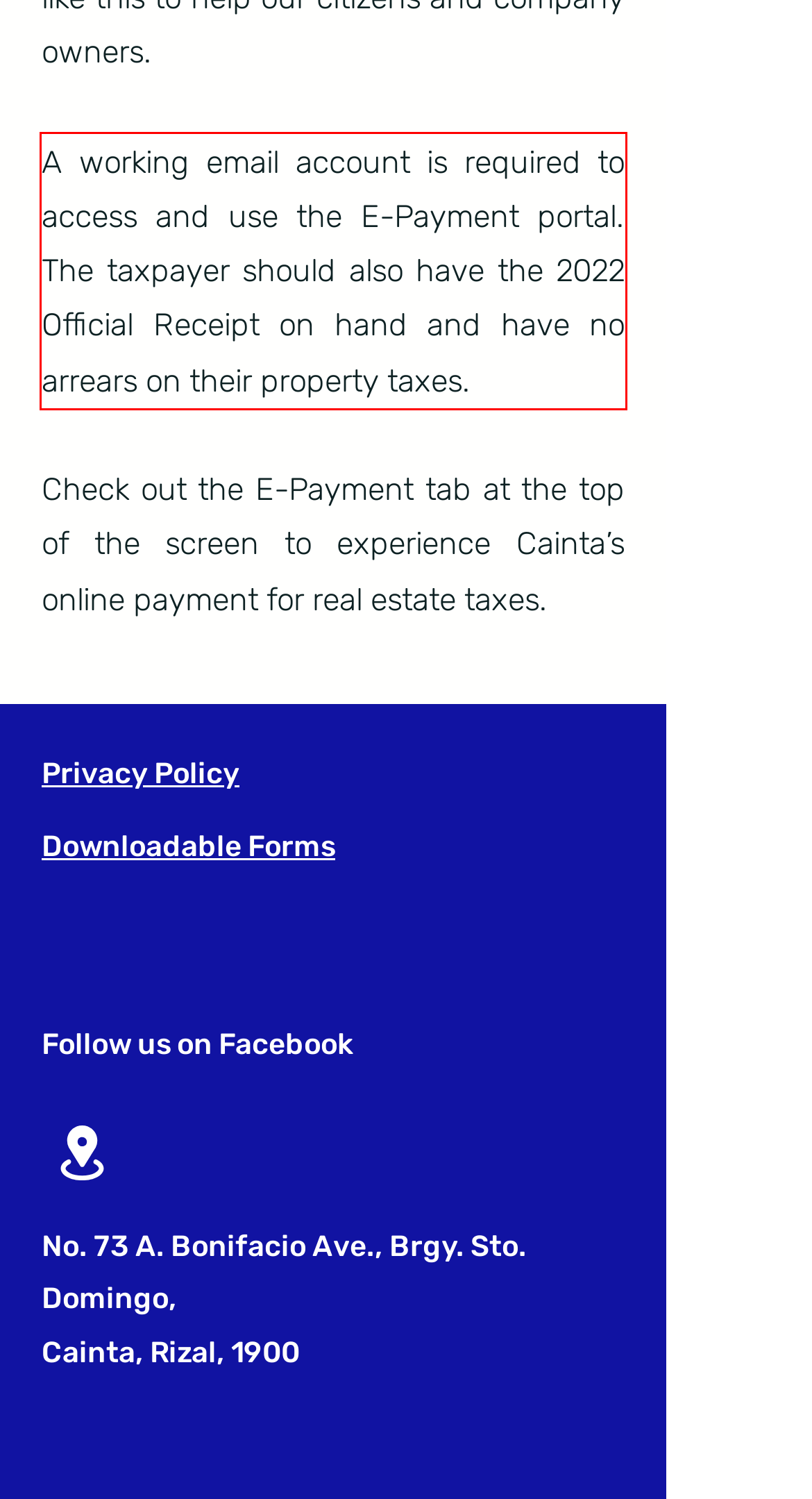You have a screenshot of a webpage where a UI element is enclosed in a red rectangle. Perform OCR to capture the text inside this red rectangle.

A working email account is required to access and use the E-Payment portal. The taxpayer should also have the 2022 Official Receipt on hand and have no arrears on their property taxes.